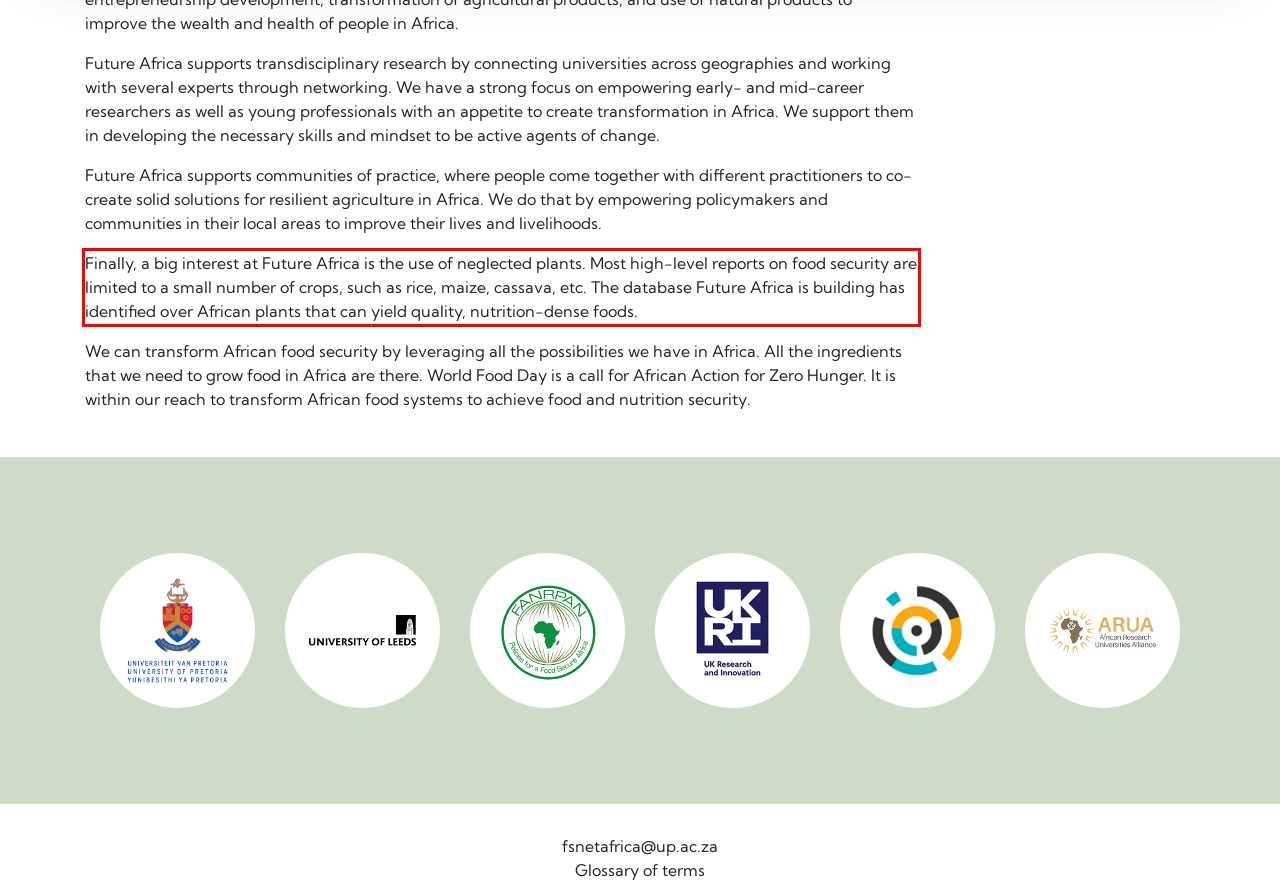View the screenshot of the webpage and identify the UI element surrounded by a red bounding box. Extract the text contained within this red bounding box.

Finally, a big interest at Future Africa is the use of neglected plants. Most high-level reports on food security are limited to a small number of crops, such as rice, maize, cassava, etc. The database Future Africa is building has identified over African plants that can yield quality, nutrition-dense foods.